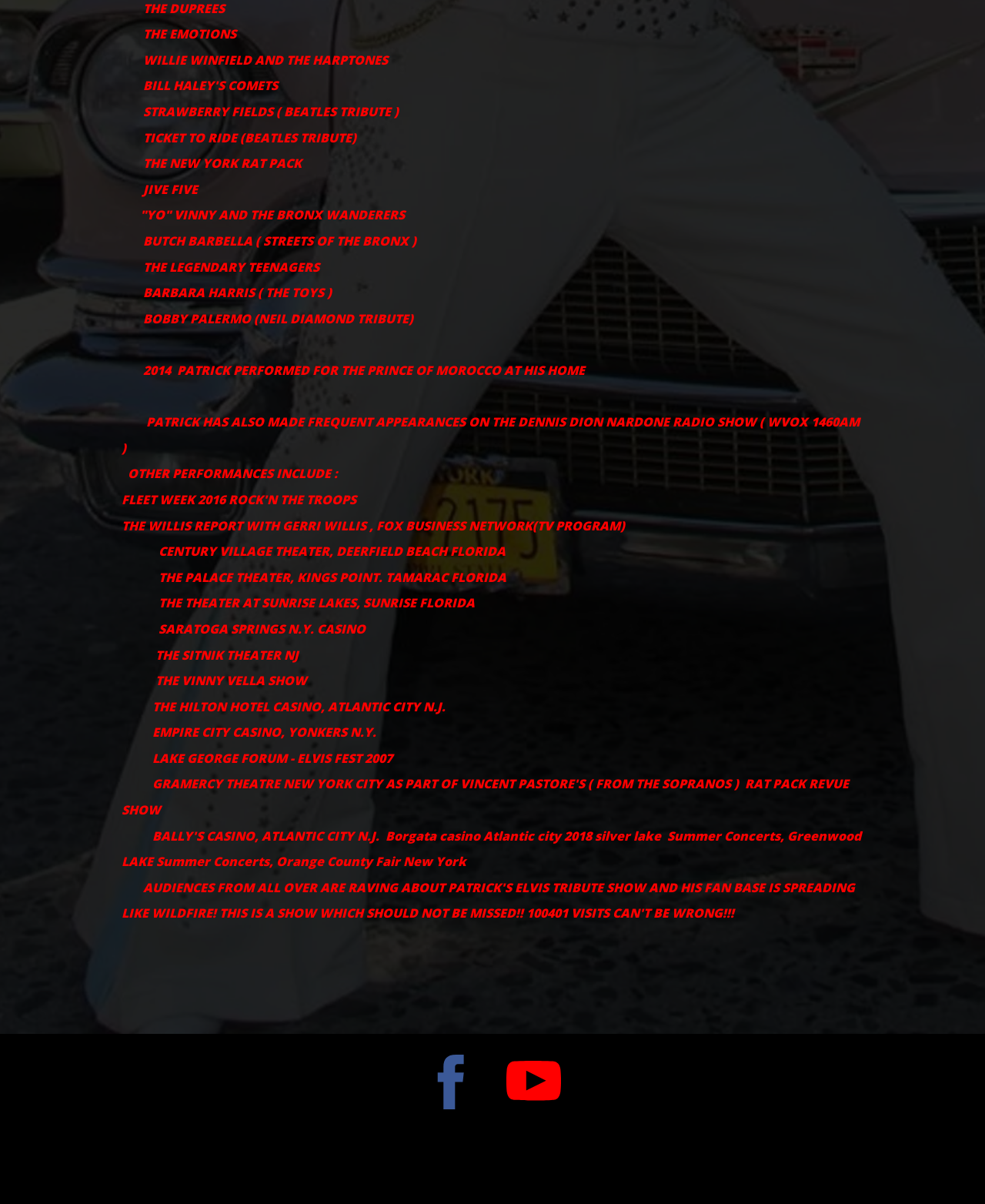What is the name of the tribute band?
Give a single word or phrase as your answer by examining the image.

Strawberry Fields